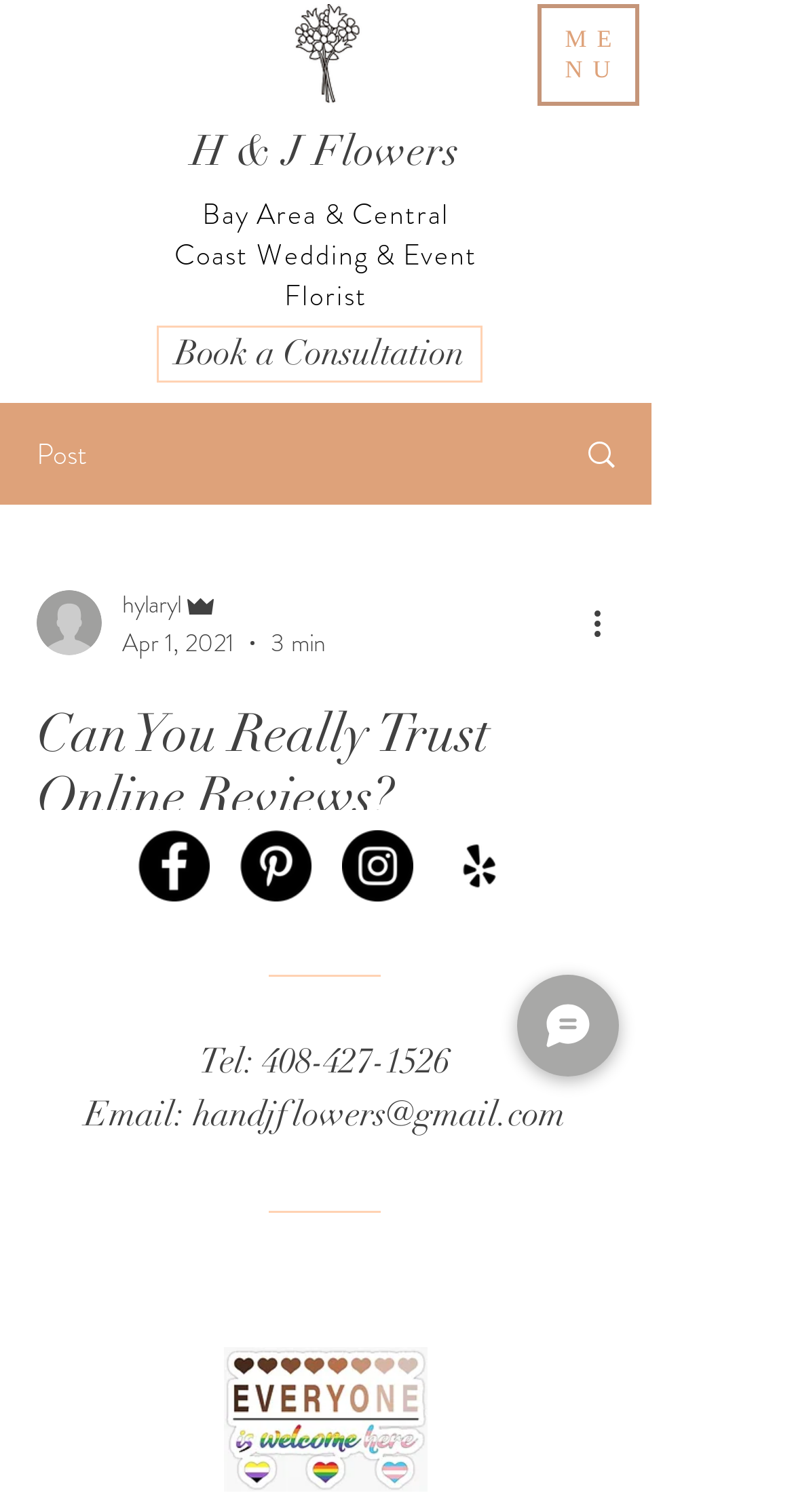Please determine the bounding box coordinates for the UI element described here. Use the format (top-left x, top-left y, bottom-right x, bottom-right y) with values bounded between 0 and 1: Android

None